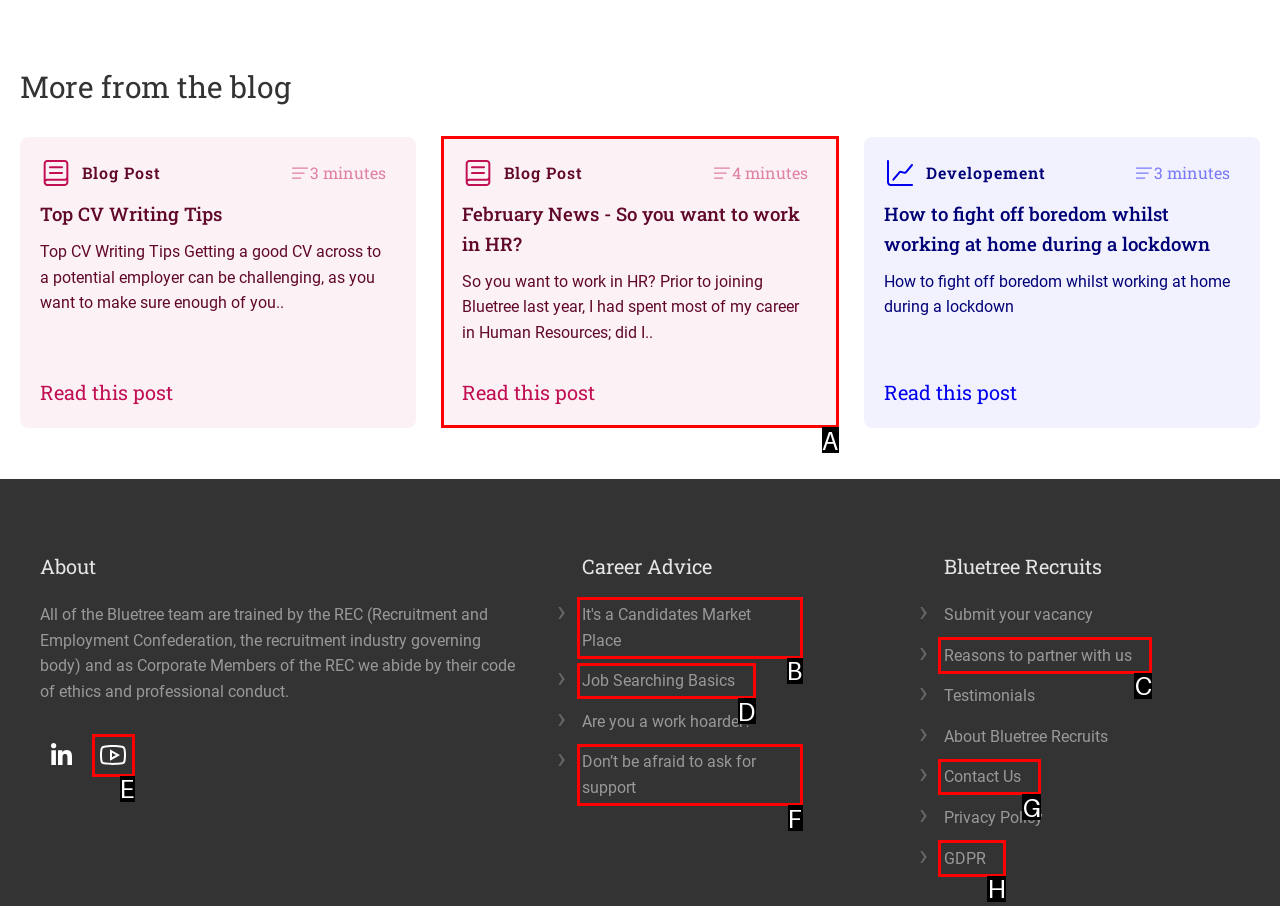Identify the letter of the UI element I need to click to carry out the following instruction: Read the blog post titled: February News - So you want to work in HR?

A